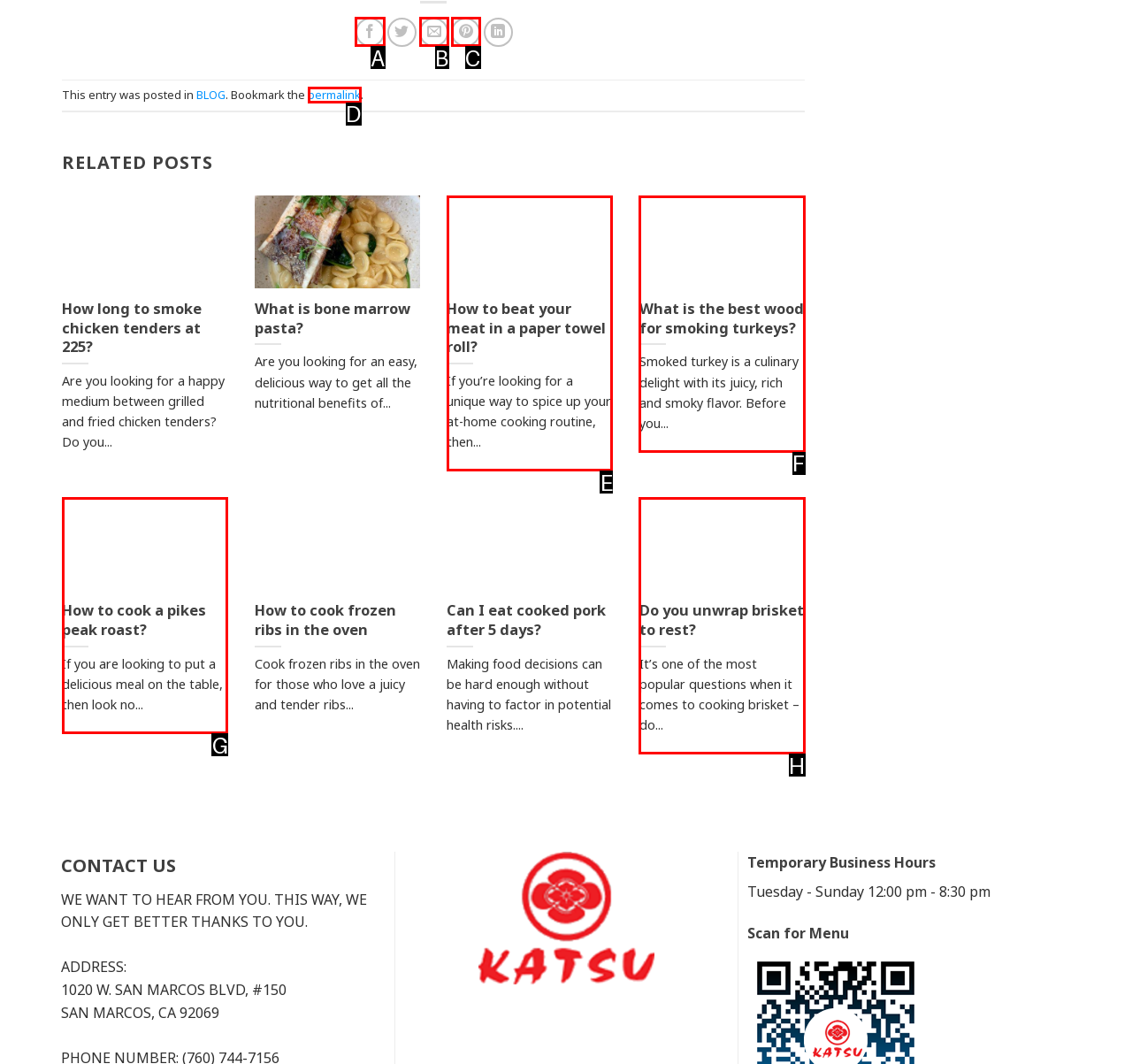Identify the correct lettered option to click in order to perform this task: Share on Facebook. Respond with the letter.

A